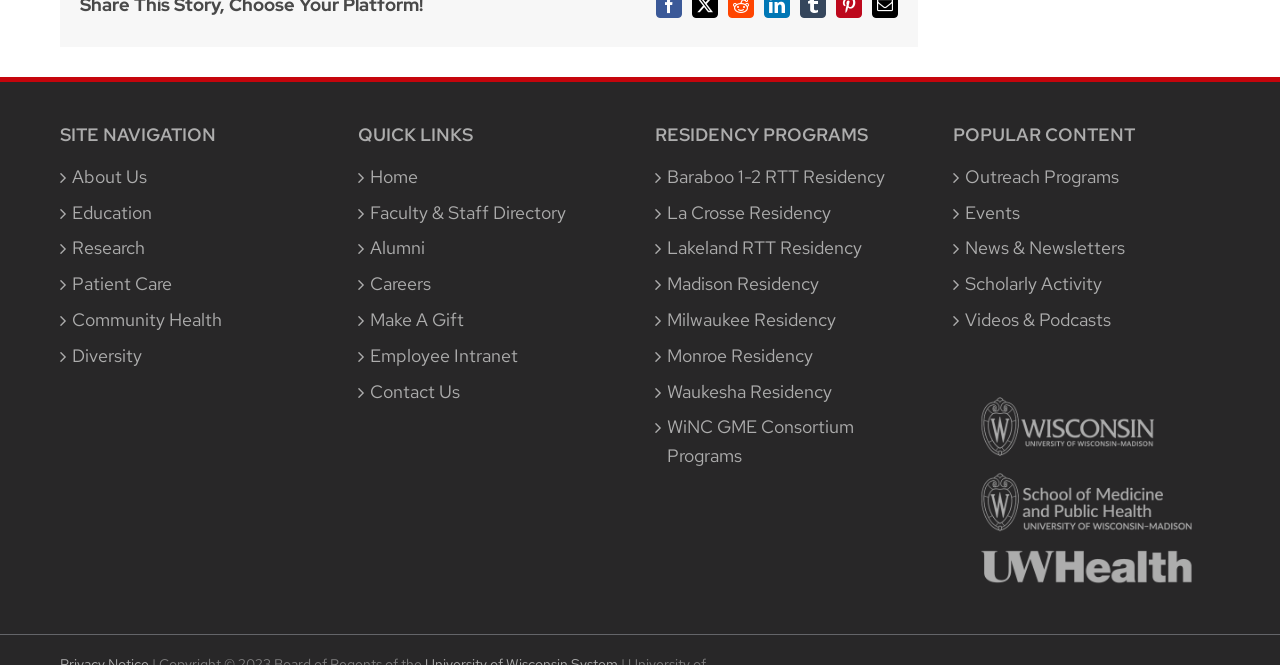Determine the bounding box coordinates of the UI element that matches the following description: "Lakeland RTT Residency". The coordinates should be four float numbers between 0 and 1 in the format [left, top, right, bottom].

[0.521, 0.352, 0.713, 0.396]